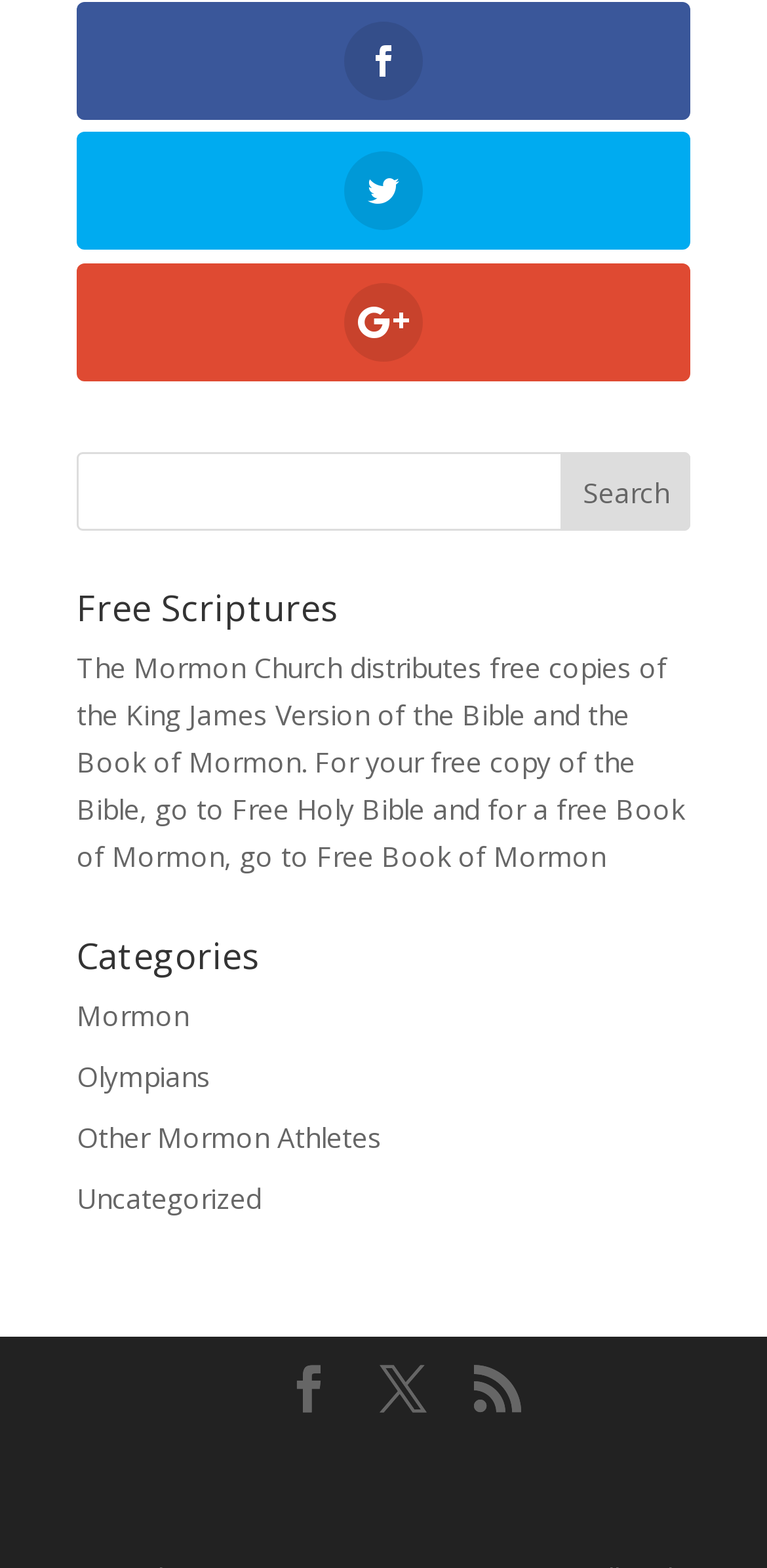Locate the bounding box coordinates of the clickable area to execute the instruction: "View Mormon category". Provide the coordinates as four float numbers between 0 and 1, represented as [left, top, right, bottom].

[0.1, 0.636, 0.246, 0.66]